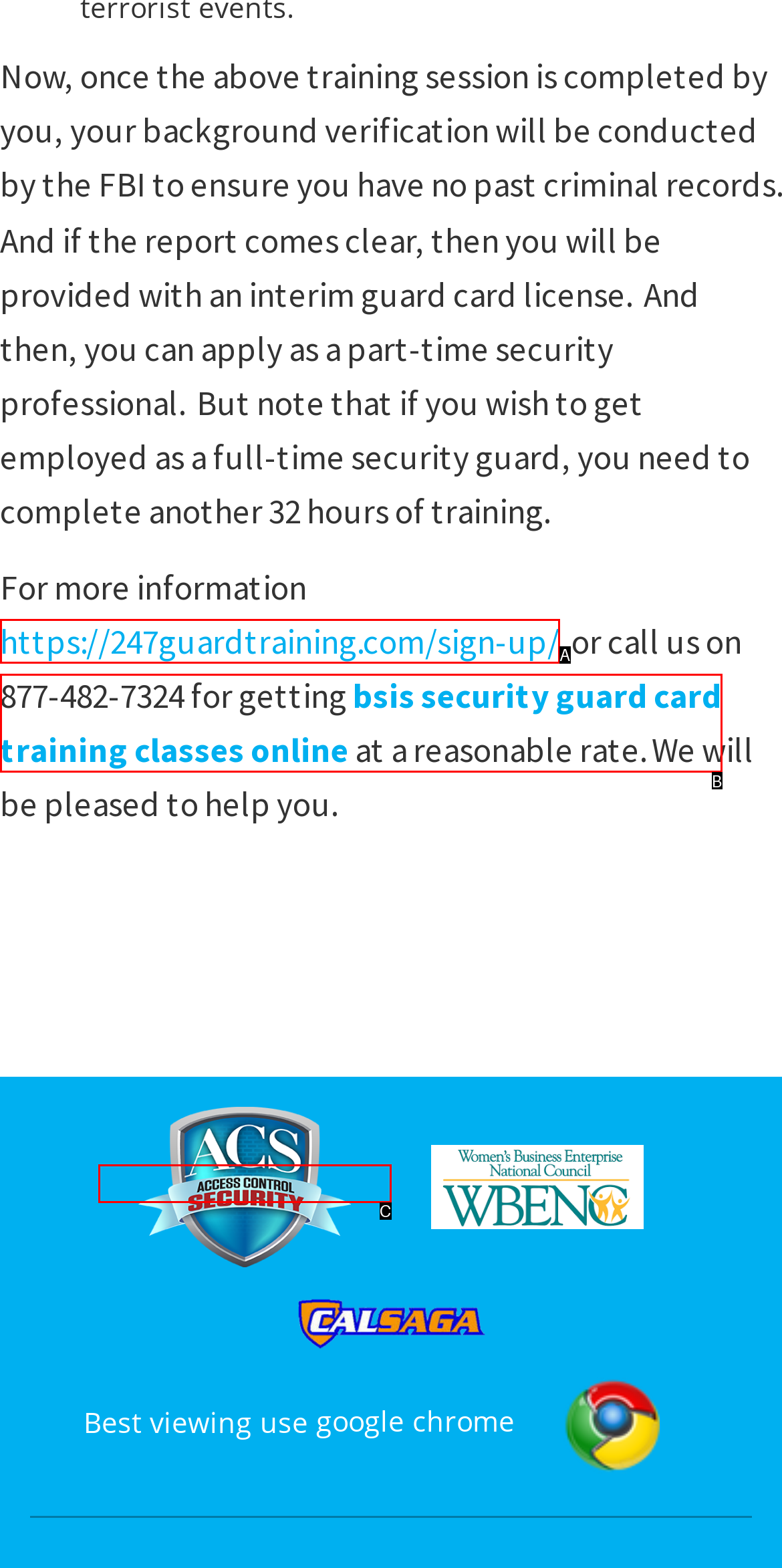Based on the description: https://247guardtraining.com/sign-up/, select the HTML element that fits best. Provide the letter of the matching option.

A